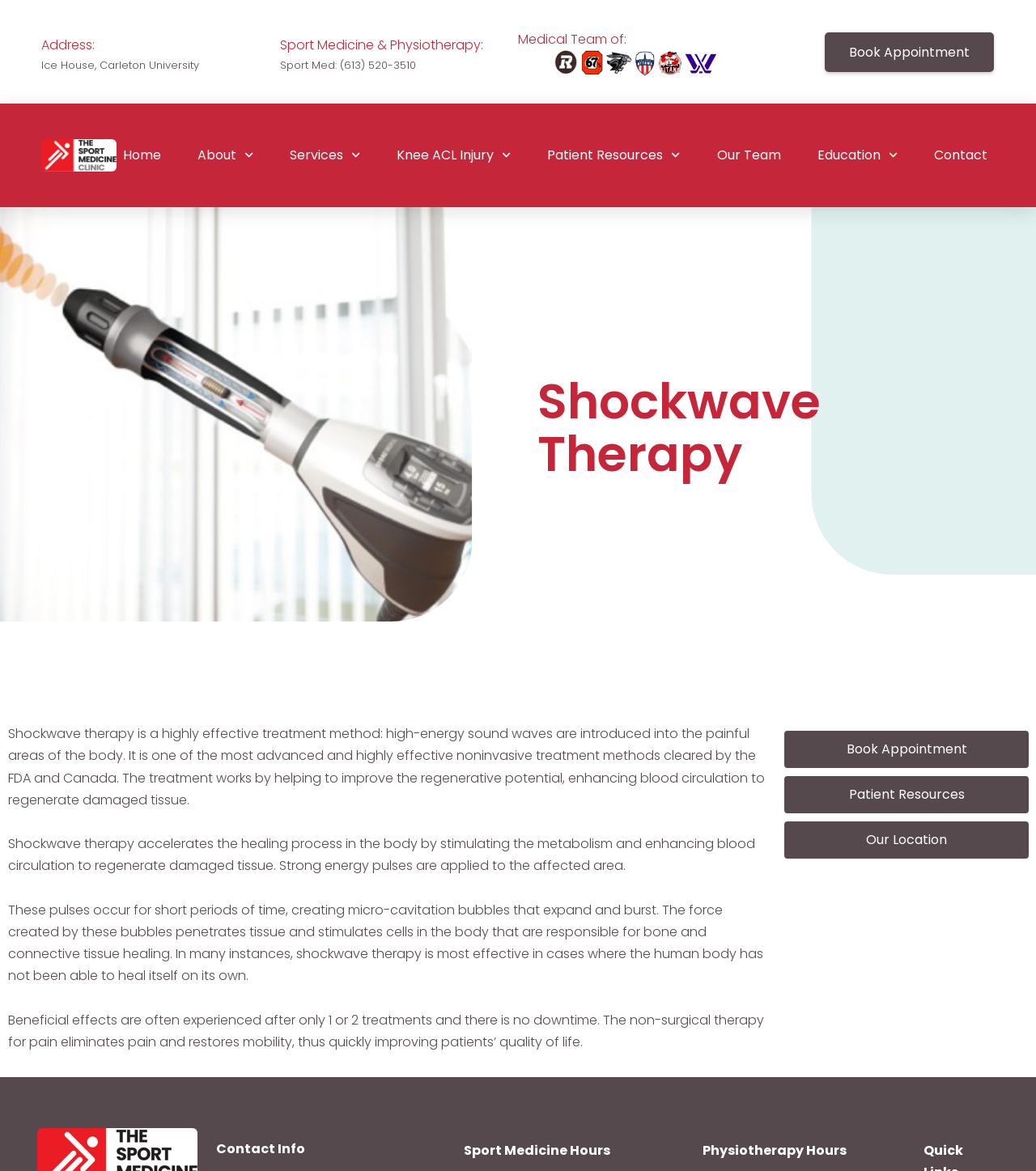Please identify the coordinates of the bounding box that should be clicked to fulfill this instruction: "Book an appointment".

[0.796, 0.027, 0.959, 0.061]